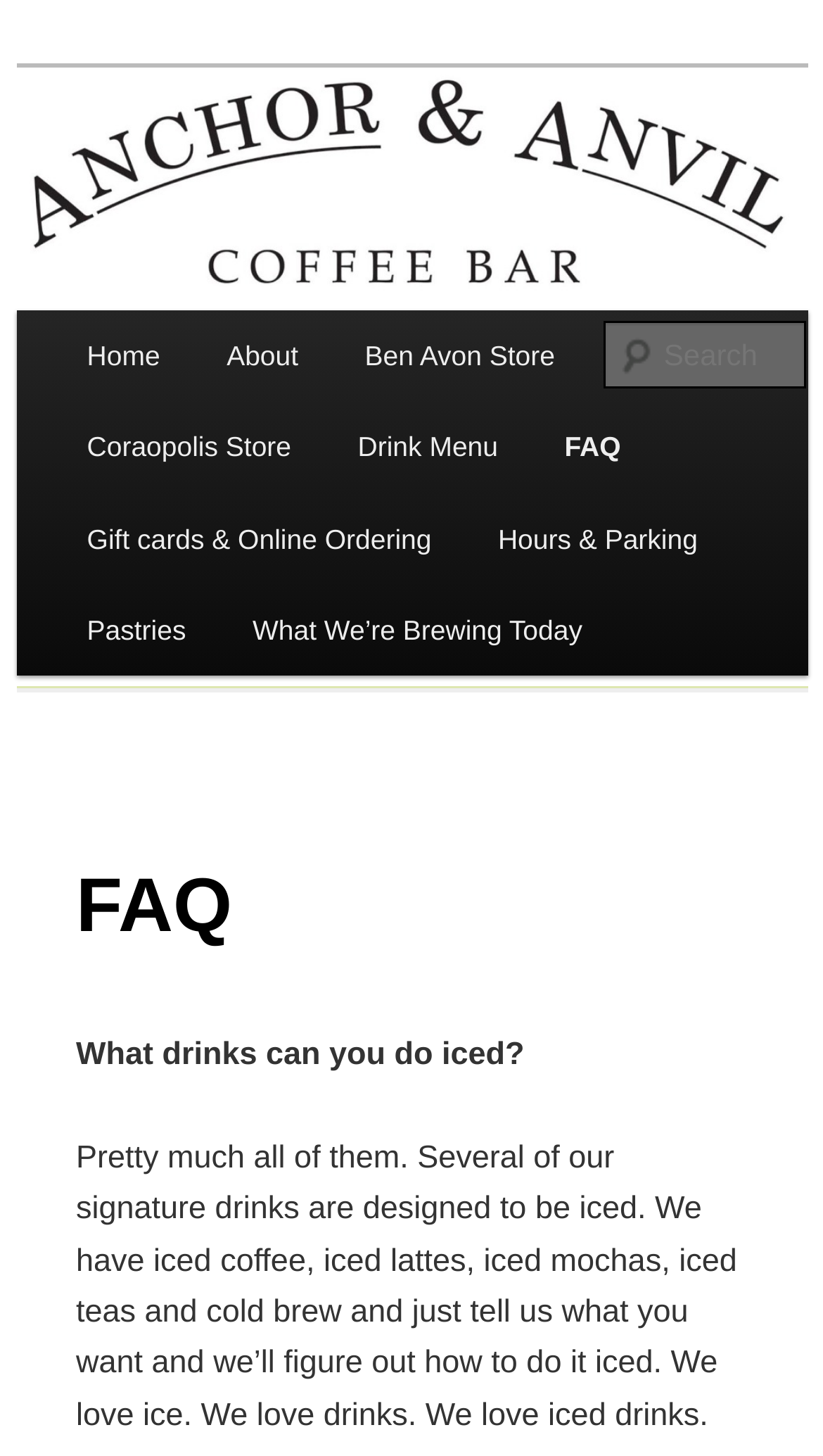Please answer the following question using a single word or phrase: What type of drinks are mentioned?

Iced coffee, lattes, mochas, teas, and cold brew